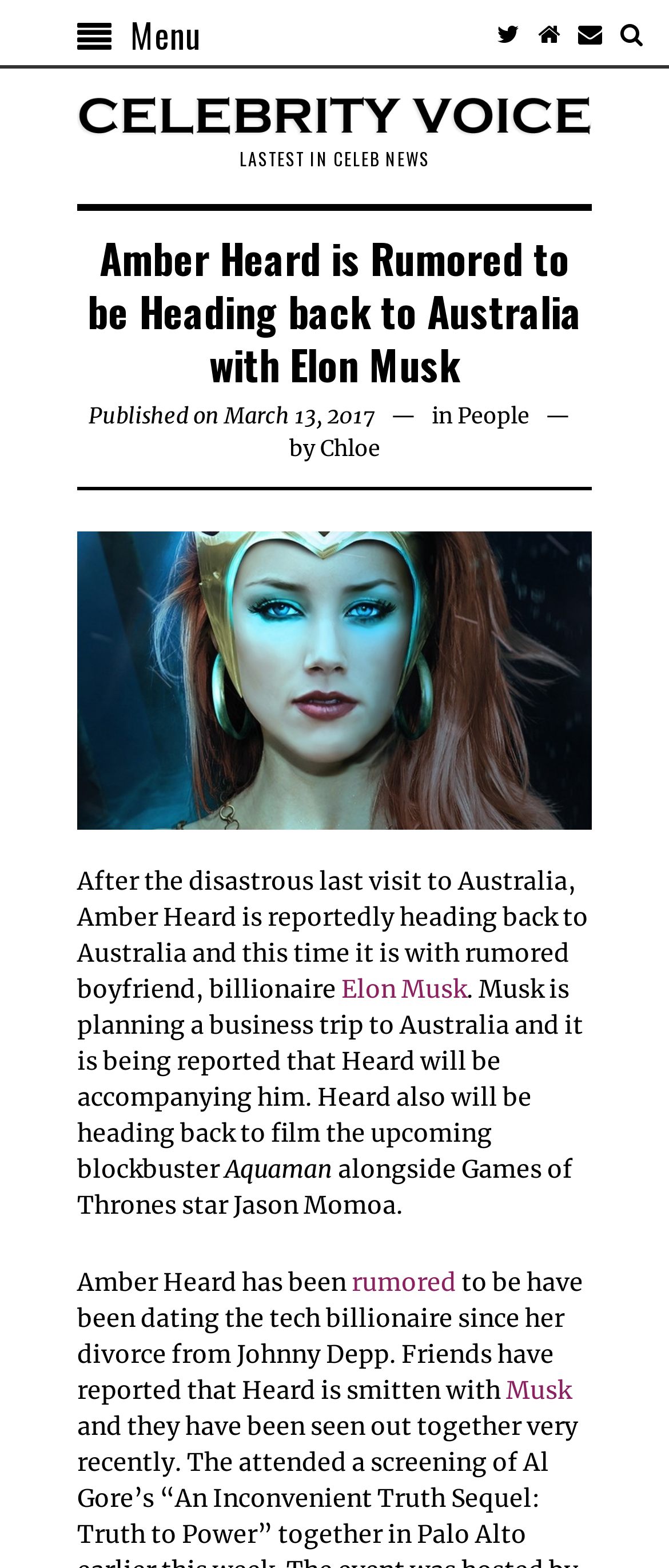Please find the bounding box coordinates of the element's region to be clicked to carry out this instruction: "Read more about Elon Musk".

[0.51, 0.621, 0.697, 0.641]